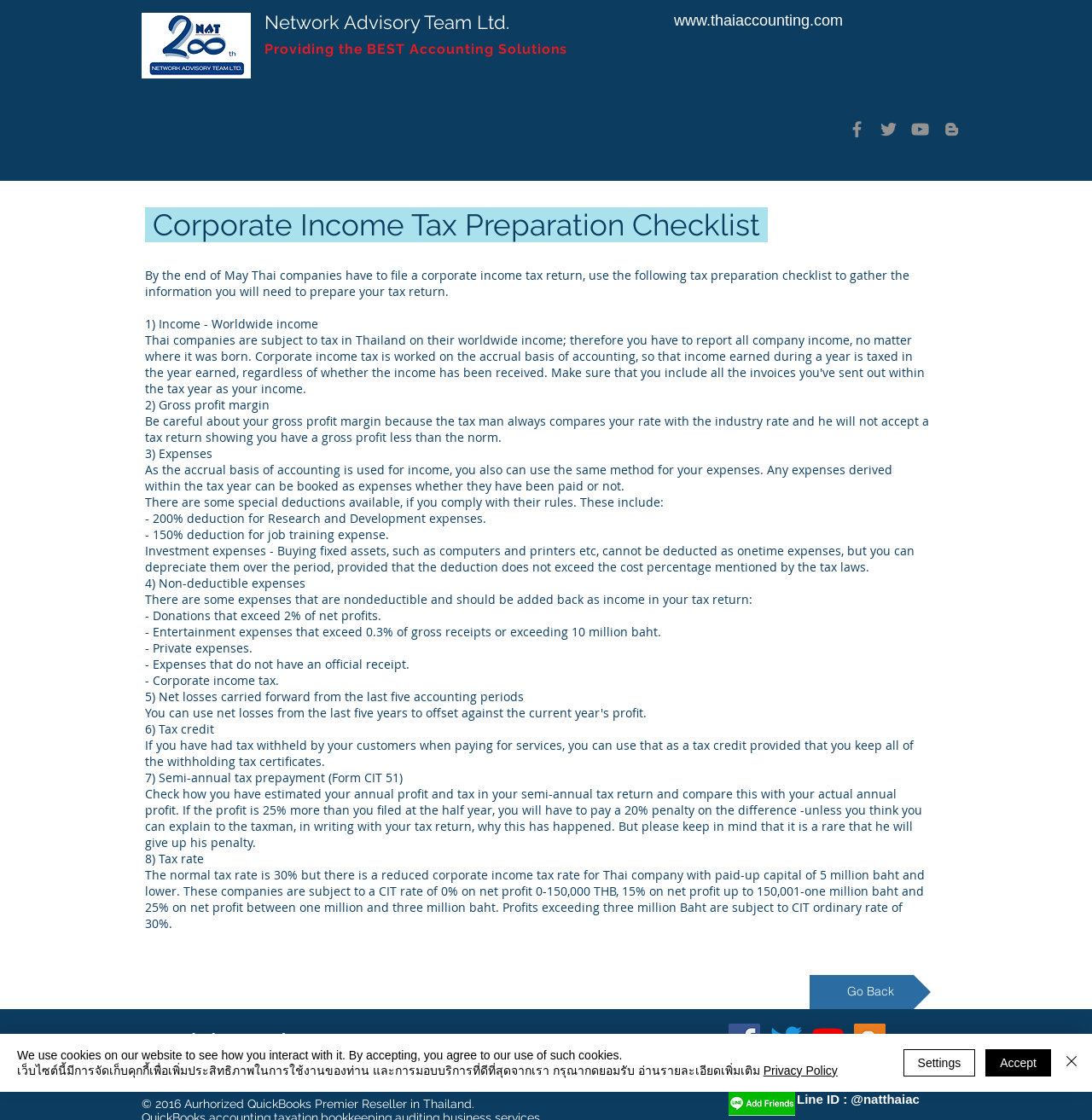Determine the bounding box coordinates for the clickable element to execute this instruction: "Click the Twitter link". Provide the coordinates as four float numbers between 0 and 1, i.e., [left, top, right, bottom].

[0.804, 0.106, 0.823, 0.125]